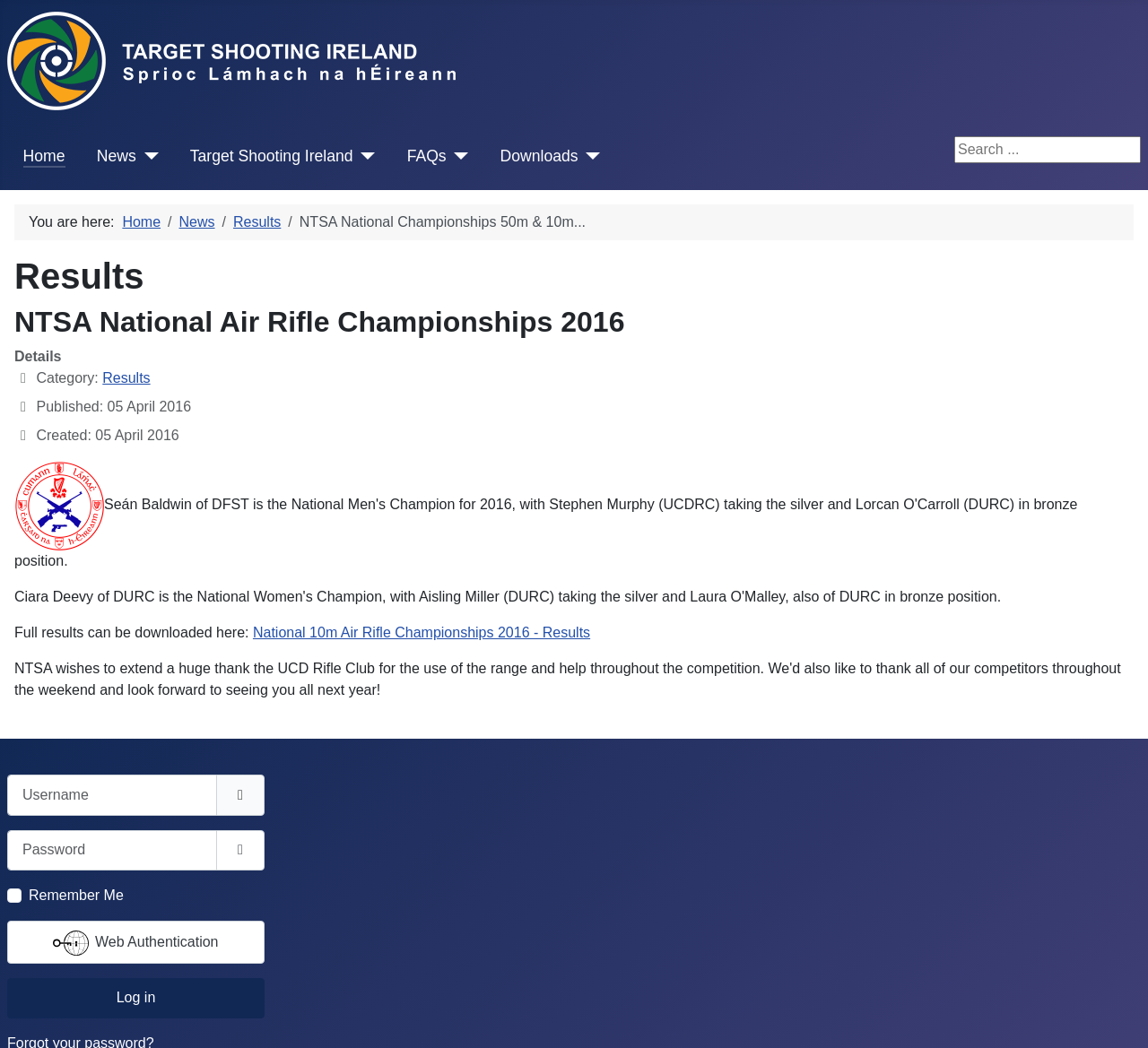Determine the bounding box coordinates of the clickable region to follow the instruction: "Download National 10m Air Rifle Championships 2016 - Results".

[0.22, 0.597, 0.514, 0.611]